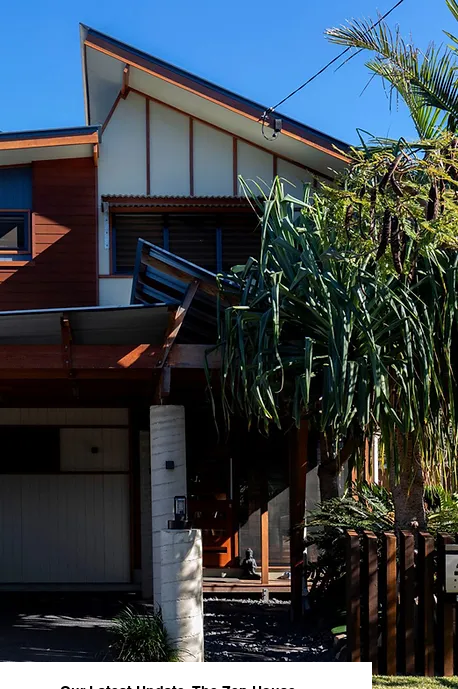Paint a vivid picture with your words by describing the image in detail.

This image showcases the Zen House, a beautifully designed residence characterized by a striking modern architectural style. The house features a blend of natural materials and sleek lines, with wooden panels and large windows that invite natural light. The prominent roof, with a unique angular design, adds a contemporary touch, while the lush greenery surrounding the entrance enhances the home’s inviting atmosphere. A pathway leads to the entrance, flanked by tropical plants, and highlights the property’s connection to its serene outdoor environment. This image is part of the latest update in a portfolio showcasing innovative home designs, emphasizing both aesthetics and functionality.